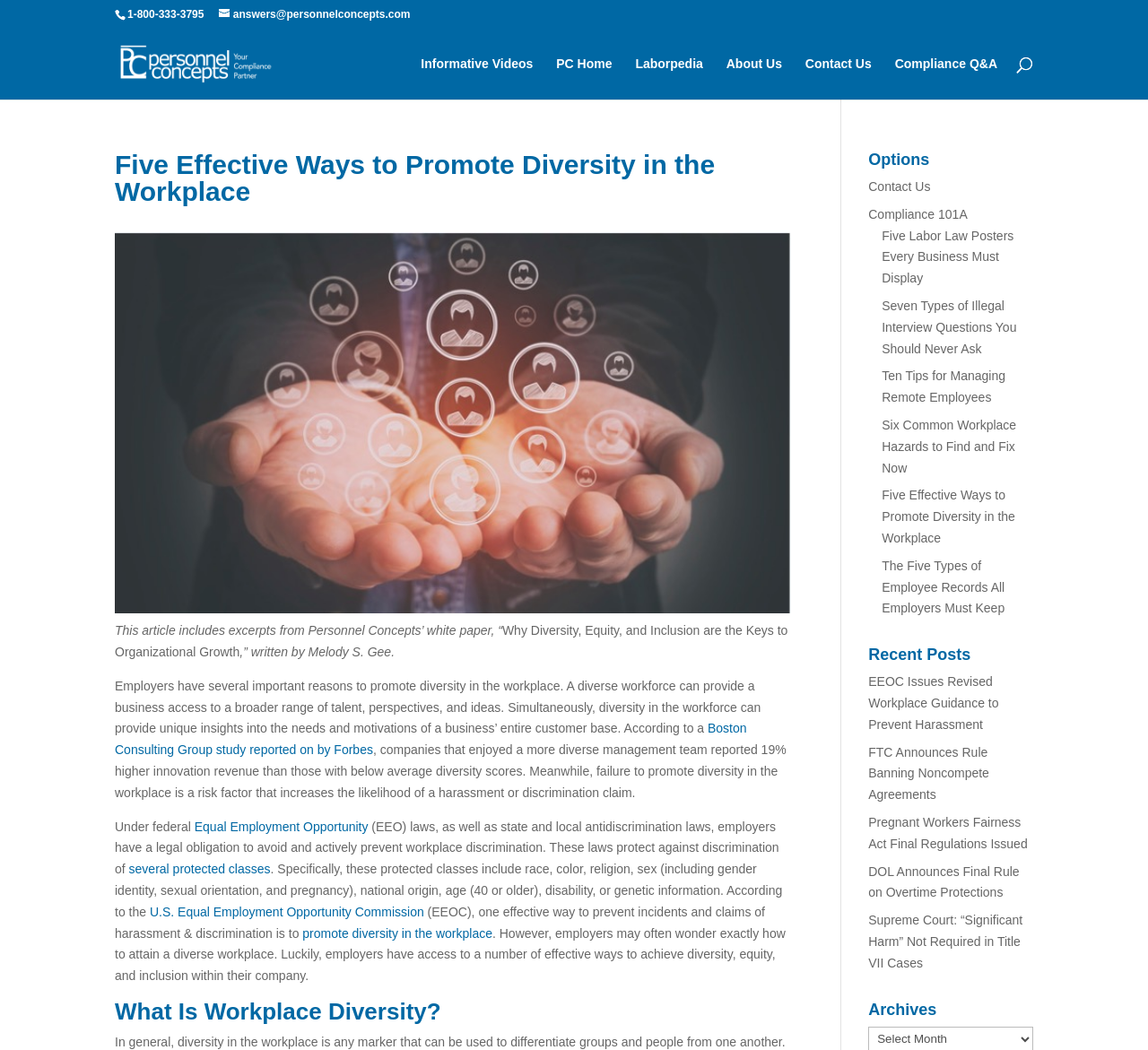What is the phone number to contact?
Look at the screenshot and provide an in-depth answer.

I found the phone number by looking at the top of the webpage, where there is a link with the text '1-800-333-3795'. This link is likely a contact number for the website or company.